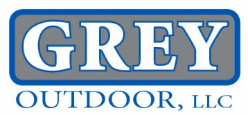What is the company's main business?
Based on the image, provide a one-word or brief-phrase response.

outdoor advertising